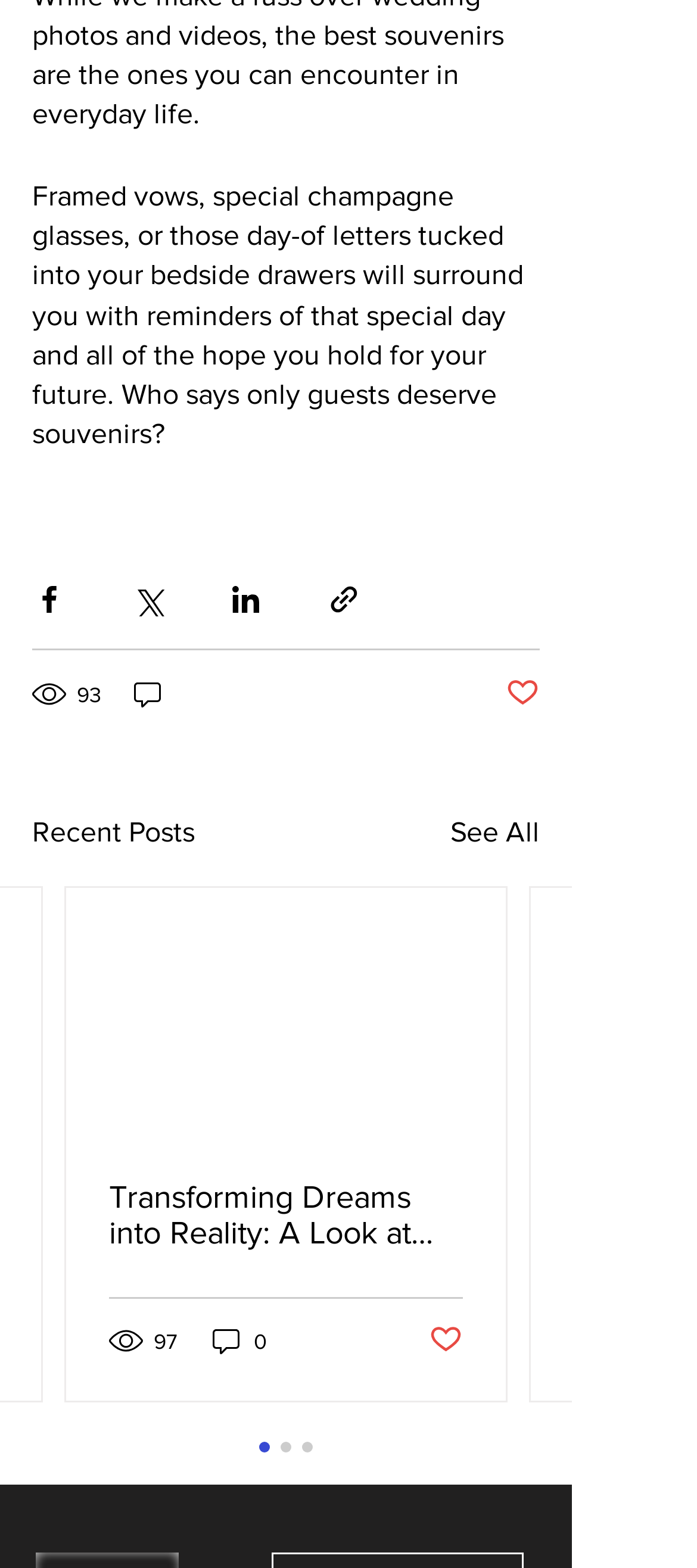How many social media sharing options are available?
Please answer the question with as much detail as possible using the screenshot.

I counted the number of social media sharing buttons, which are 'Share via Facebook', 'Share via Twitter', 'Share via LinkedIn', and 'Share via link', and found that there are 4 options.